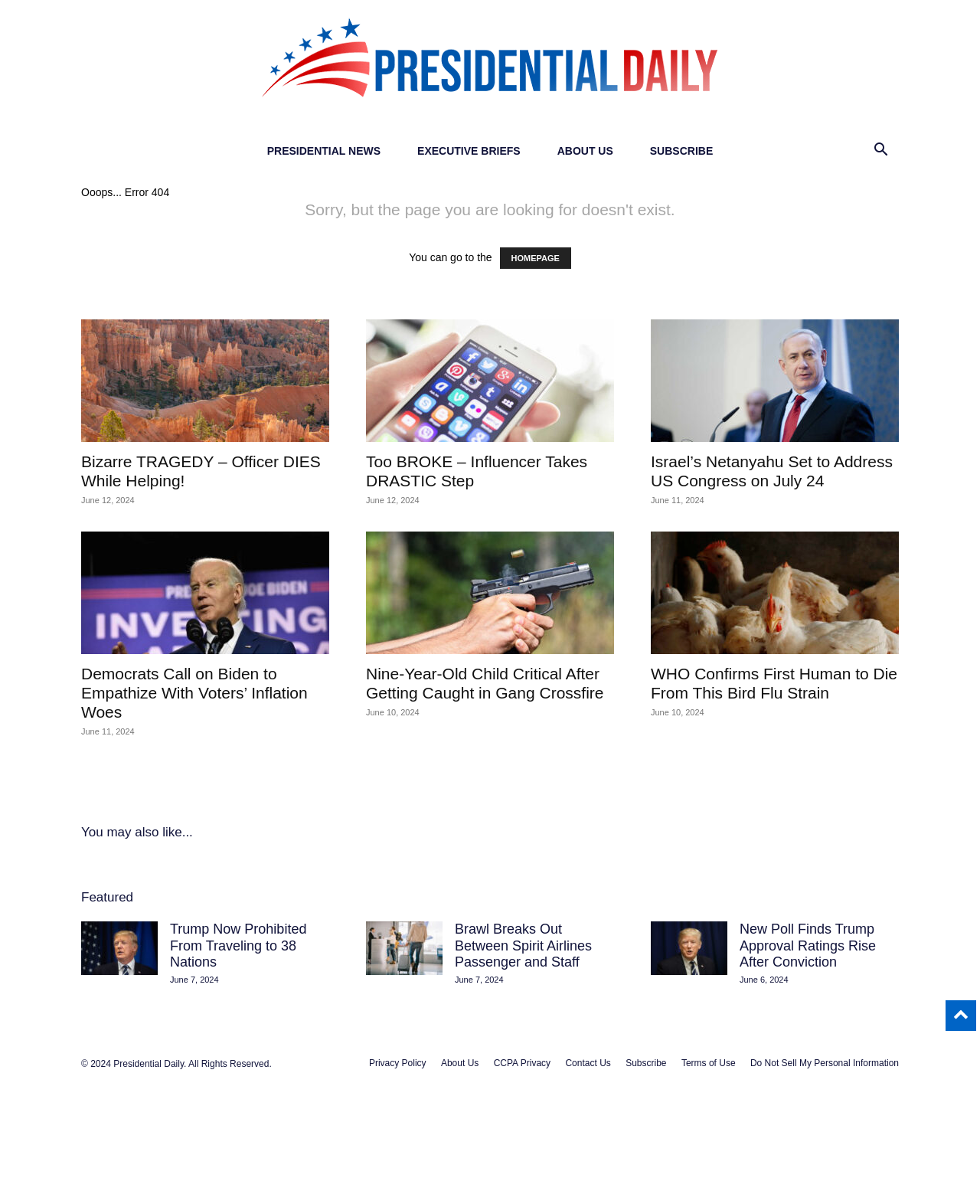Please find the bounding box coordinates of the element's region to be clicked to carry out this instruction: "subscribe".

[0.644, 0.11, 0.746, 0.141]